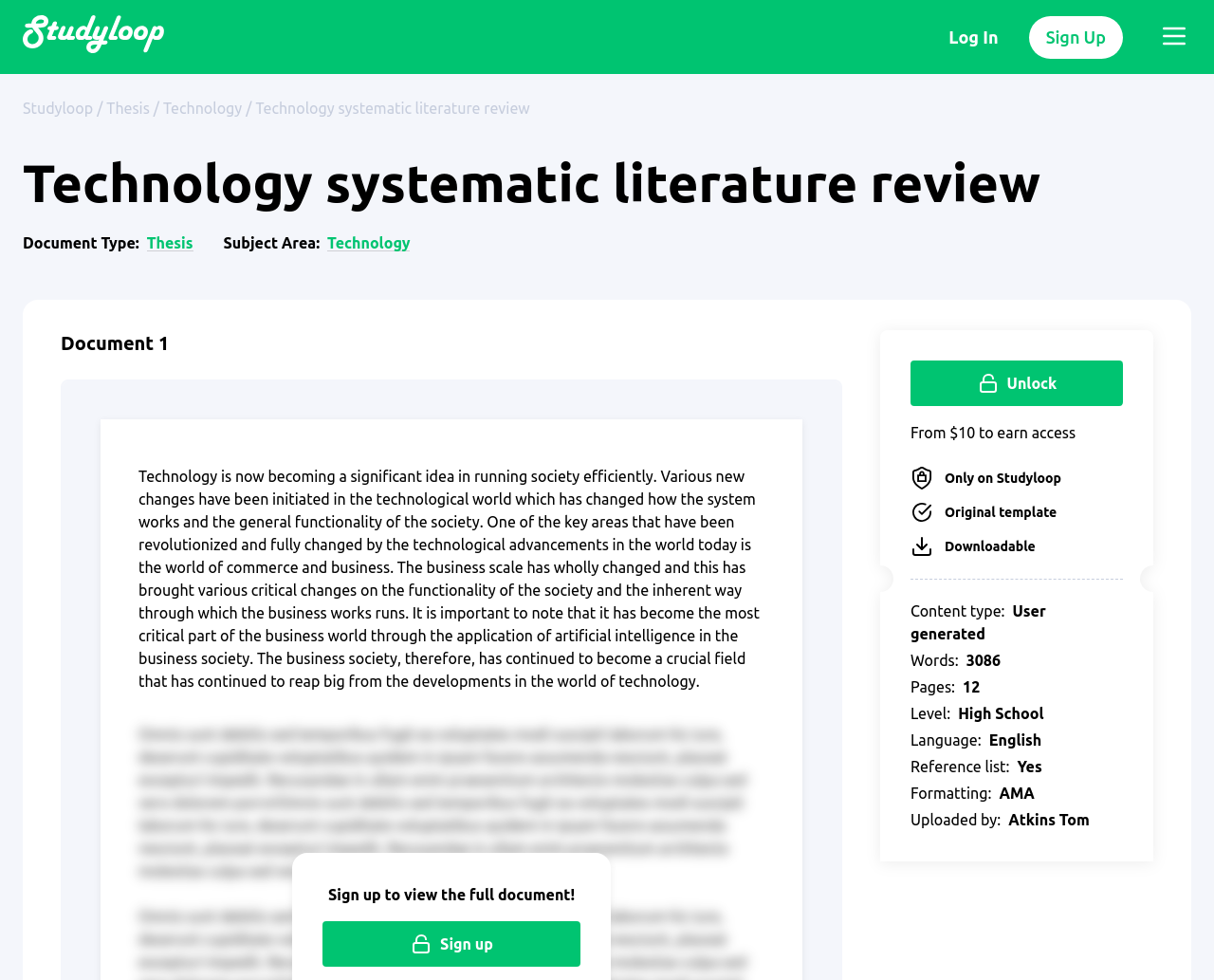Please provide the bounding box coordinates for the UI element as described: "parent_node: A-Plus Homework Help". The coordinates must be four floats between 0 and 1, represented as [left, top, right, bottom].

[0.025, 0.018, 0.141, 0.057]